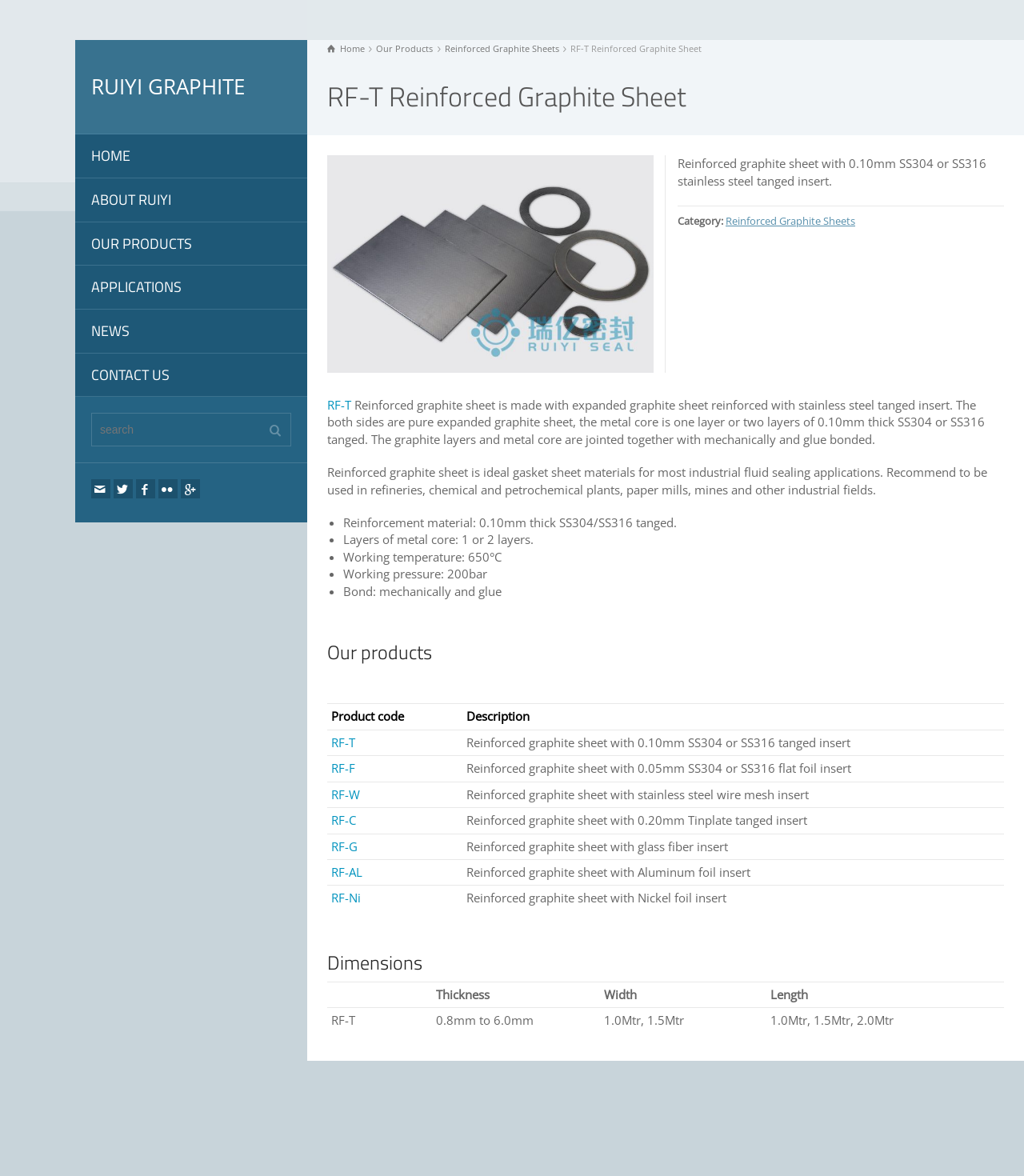Find the bounding box coordinates for the UI element that matches this description: "APPLICATIONS".

[0.073, 0.226, 0.3, 0.263]